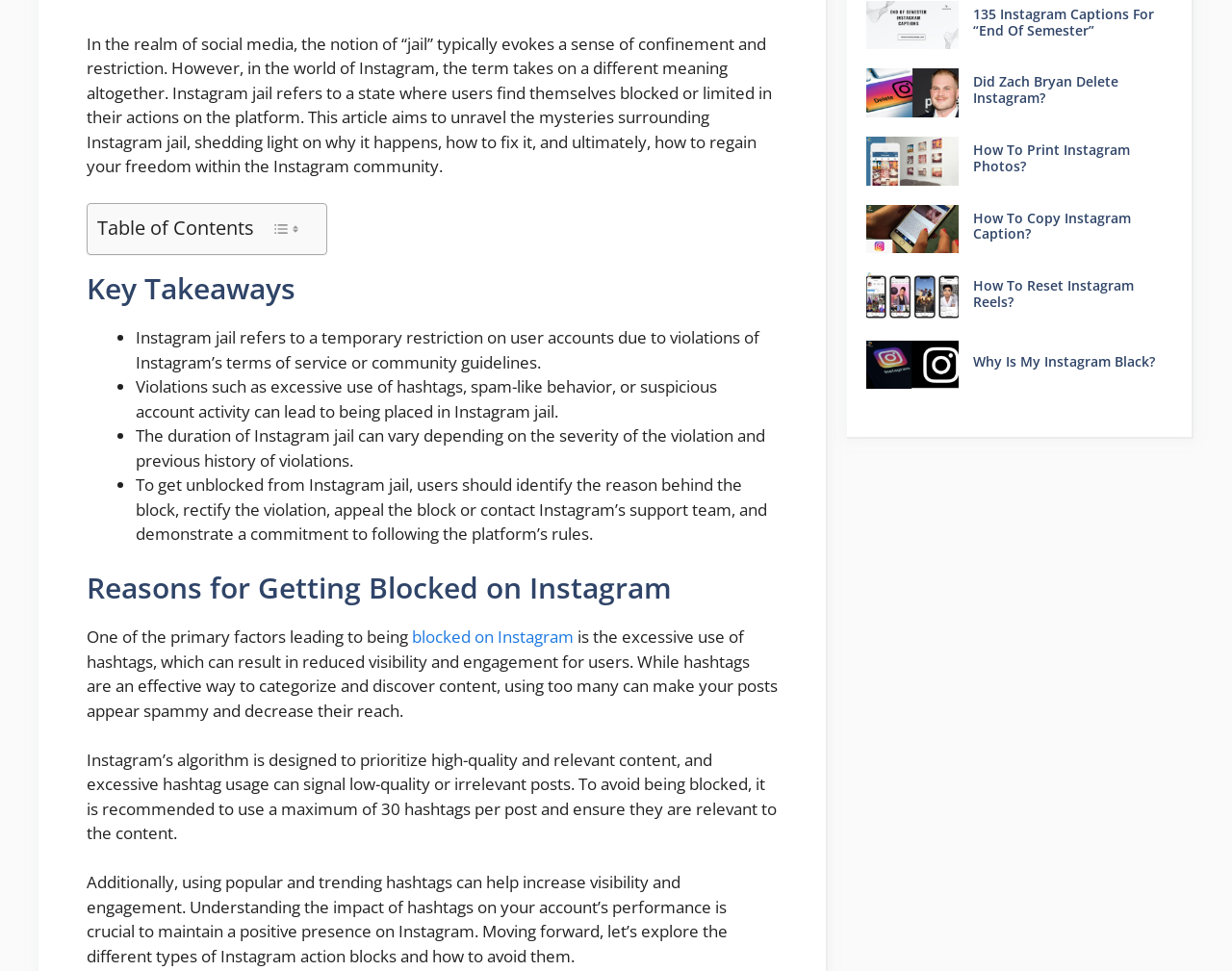Predict the bounding box coordinates of the UI element that matches this description: "How To Copy Instagram Caption?". The coordinates should be in the format [left, top, right, bottom] with each value between 0 and 1.

[0.79, 0.215, 0.918, 0.25]